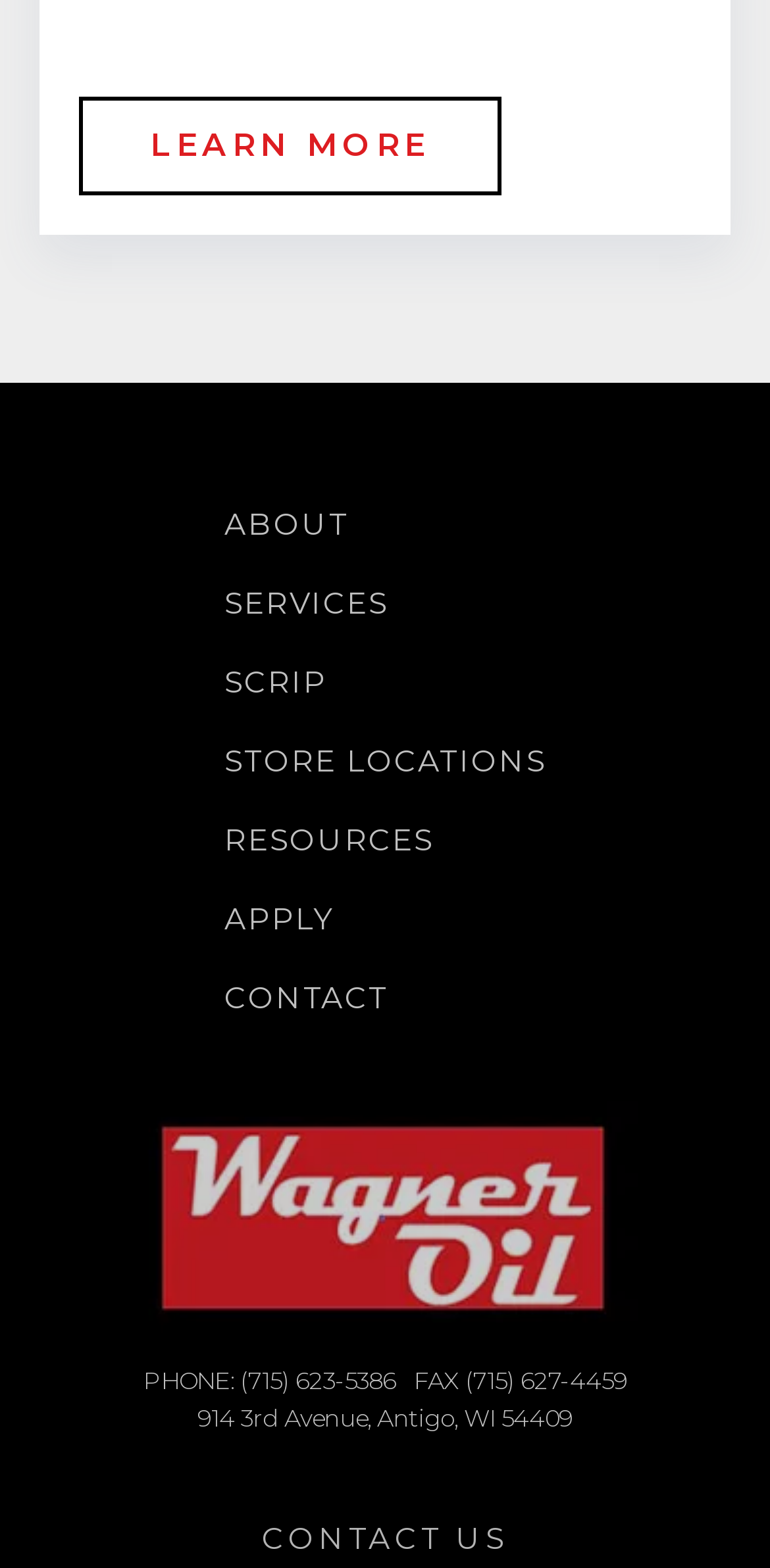Identify the bounding box coordinates of the element that should be clicked to fulfill this task: "apply for a job". The coordinates should be provided as four float numbers between 0 and 1, i.e., [left, top, right, bottom].

[0.291, 0.561, 0.709, 0.611]